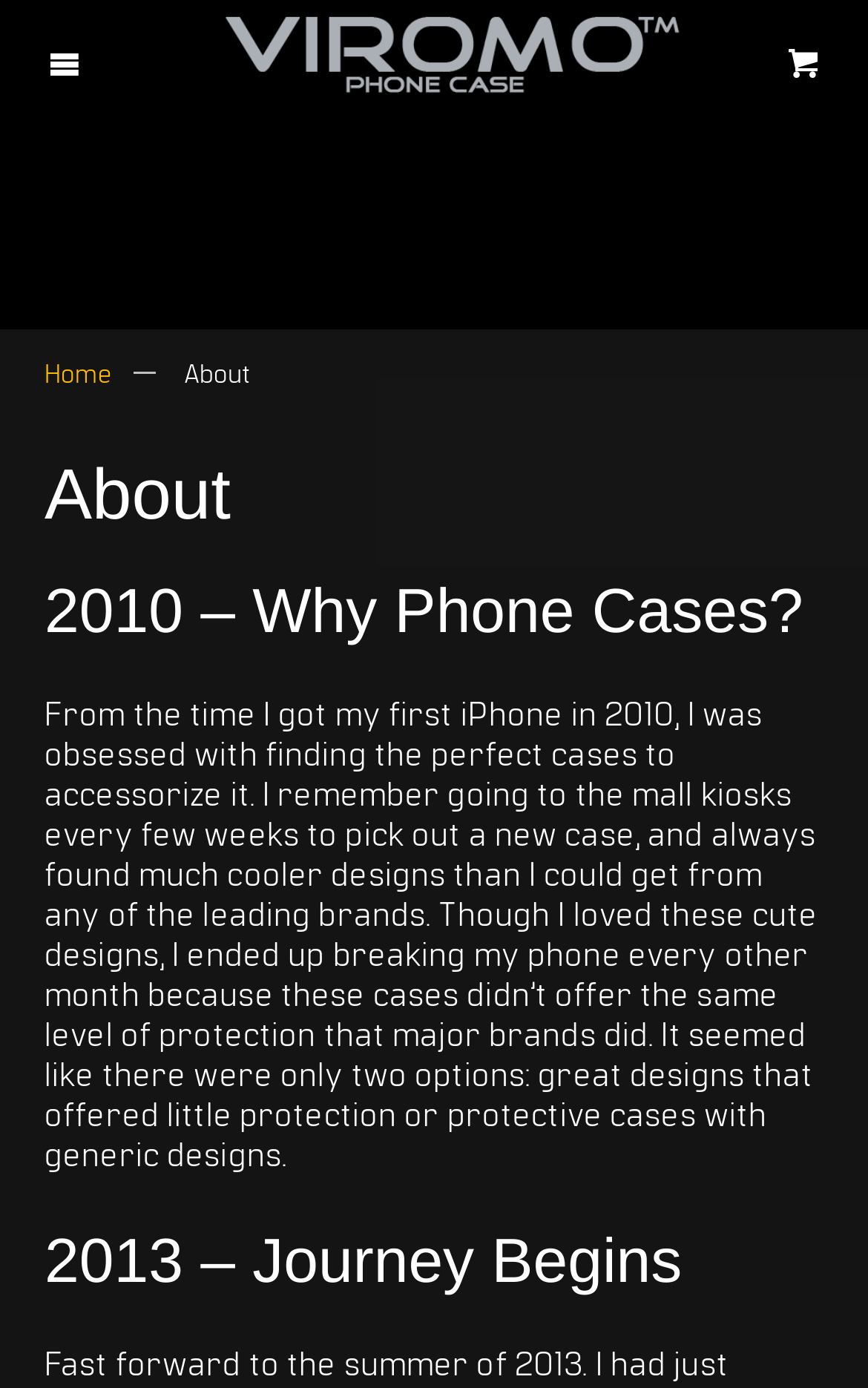What is the year mentioned in the second heading? Using the information from the screenshot, answer with a single word or phrase.

2010